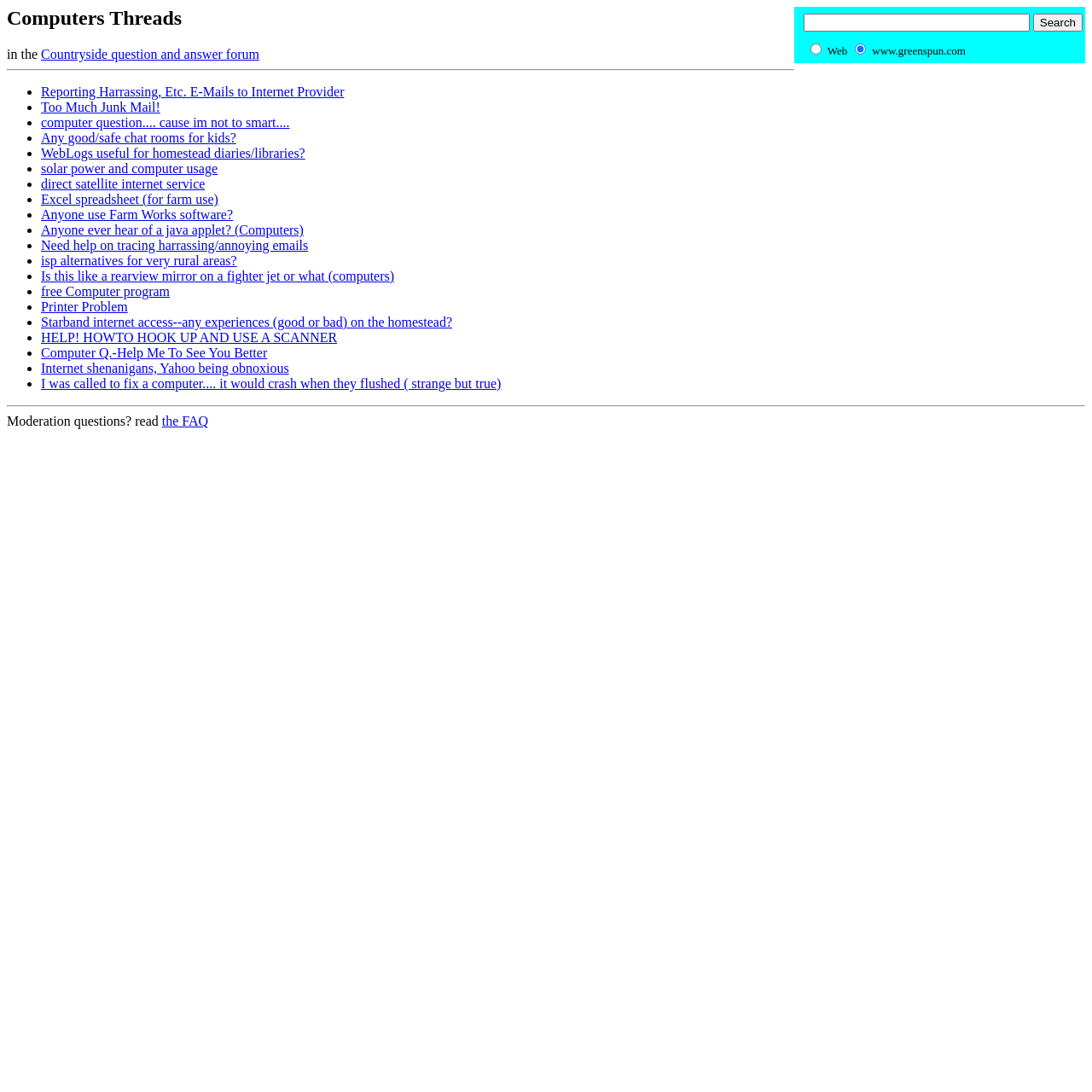Provide the bounding box coordinates of the UI element this sentence describes: "name="q"".

[0.736, 0.012, 0.943, 0.029]